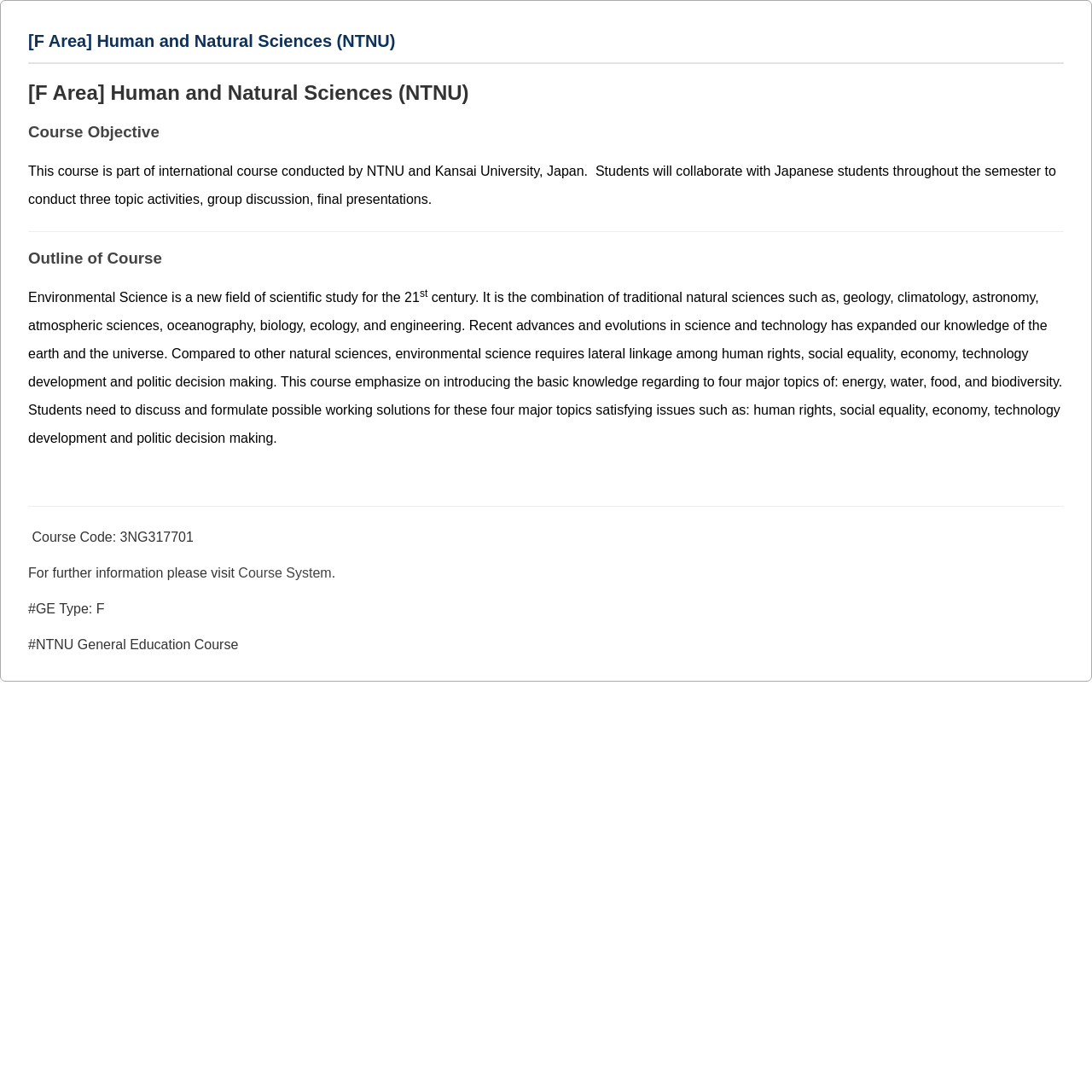What is the course objective? Refer to the image and provide a one-word or short phrase answer.

Collaborate with Japanese students